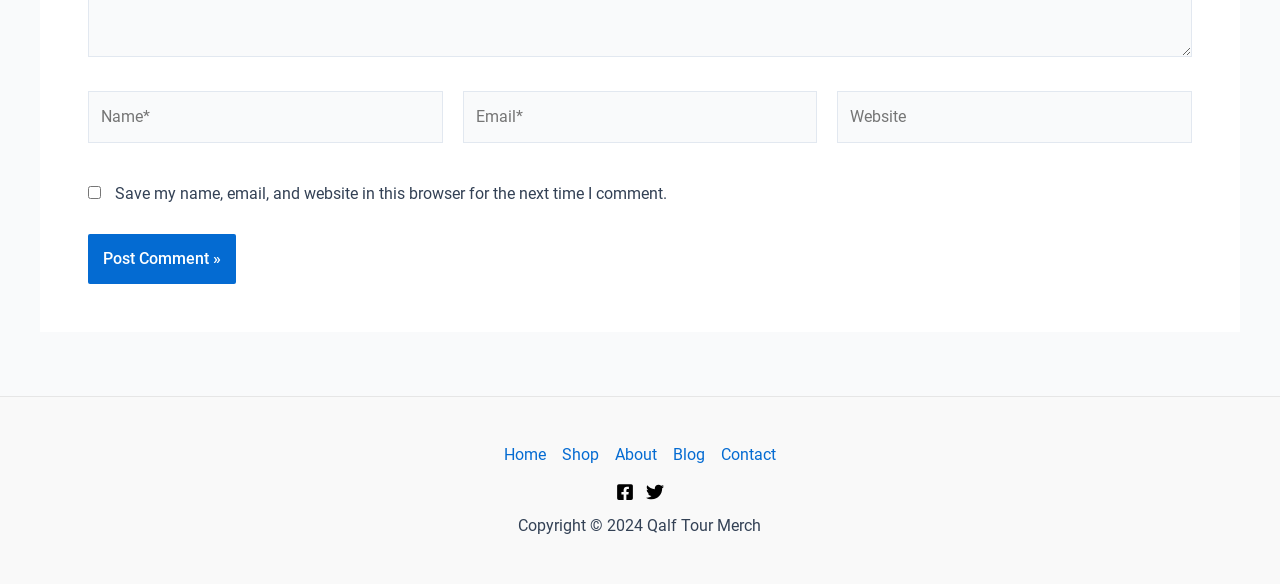Determine the bounding box for the HTML element described here: "name="submit" value="Post Comment »"". The coordinates should be given as [left, top, right, bottom] with each number being a float between 0 and 1.

[0.069, 0.401, 0.184, 0.487]